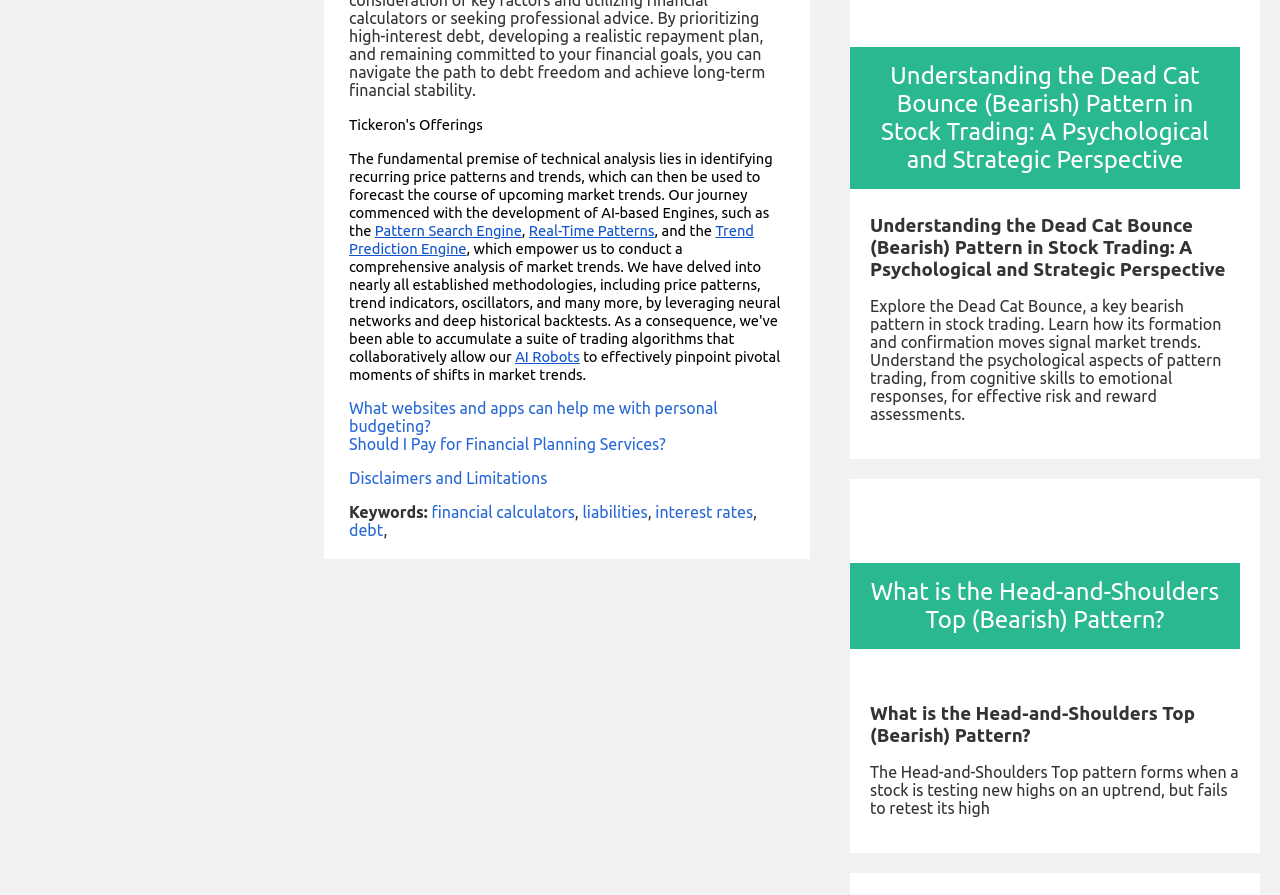From the webpage screenshot, identify the region described by interest rates. Provide the bounding box coordinates as (top-left x, top-left y, bottom-right x, bottom-right y), with each value being a floating point number between 0 and 1.

[0.512, 0.562, 0.588, 0.582]